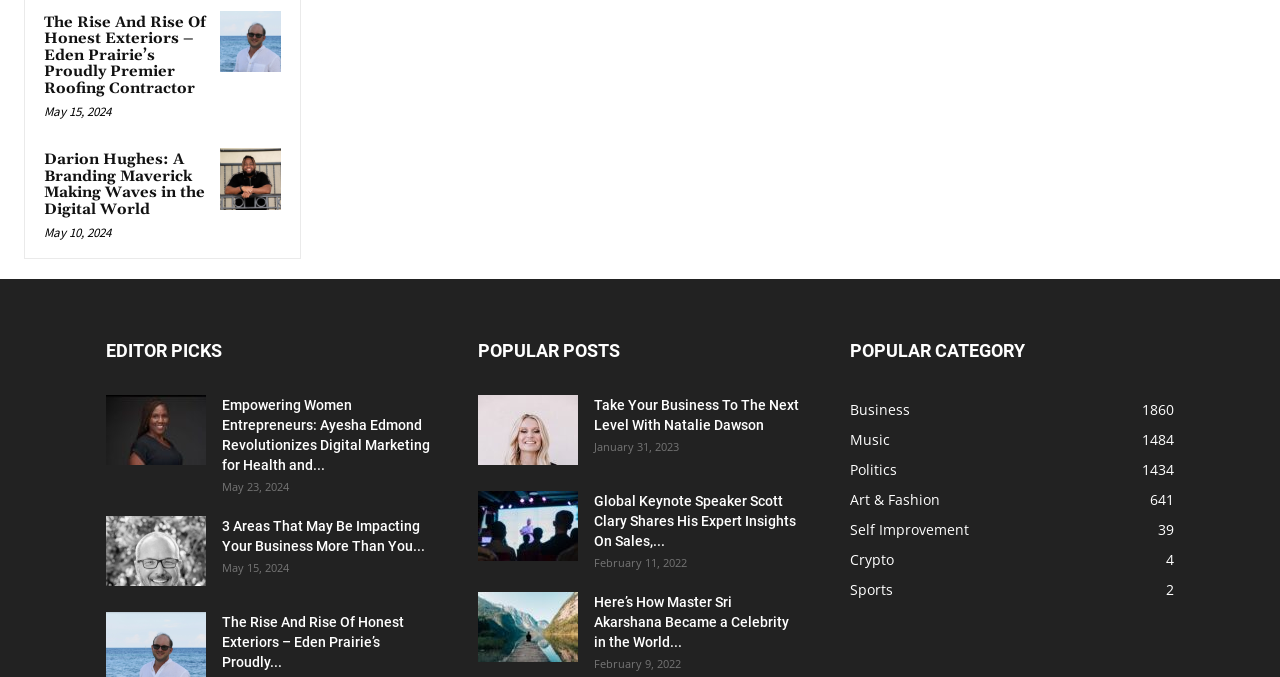Please specify the coordinates of the bounding box for the element that should be clicked to carry out this instruction: "Check the article about Take Your Business To The Next Level". The coordinates must be four float numbers between 0 and 1, formatted as [left, top, right, bottom].

[0.464, 0.584, 0.627, 0.643]